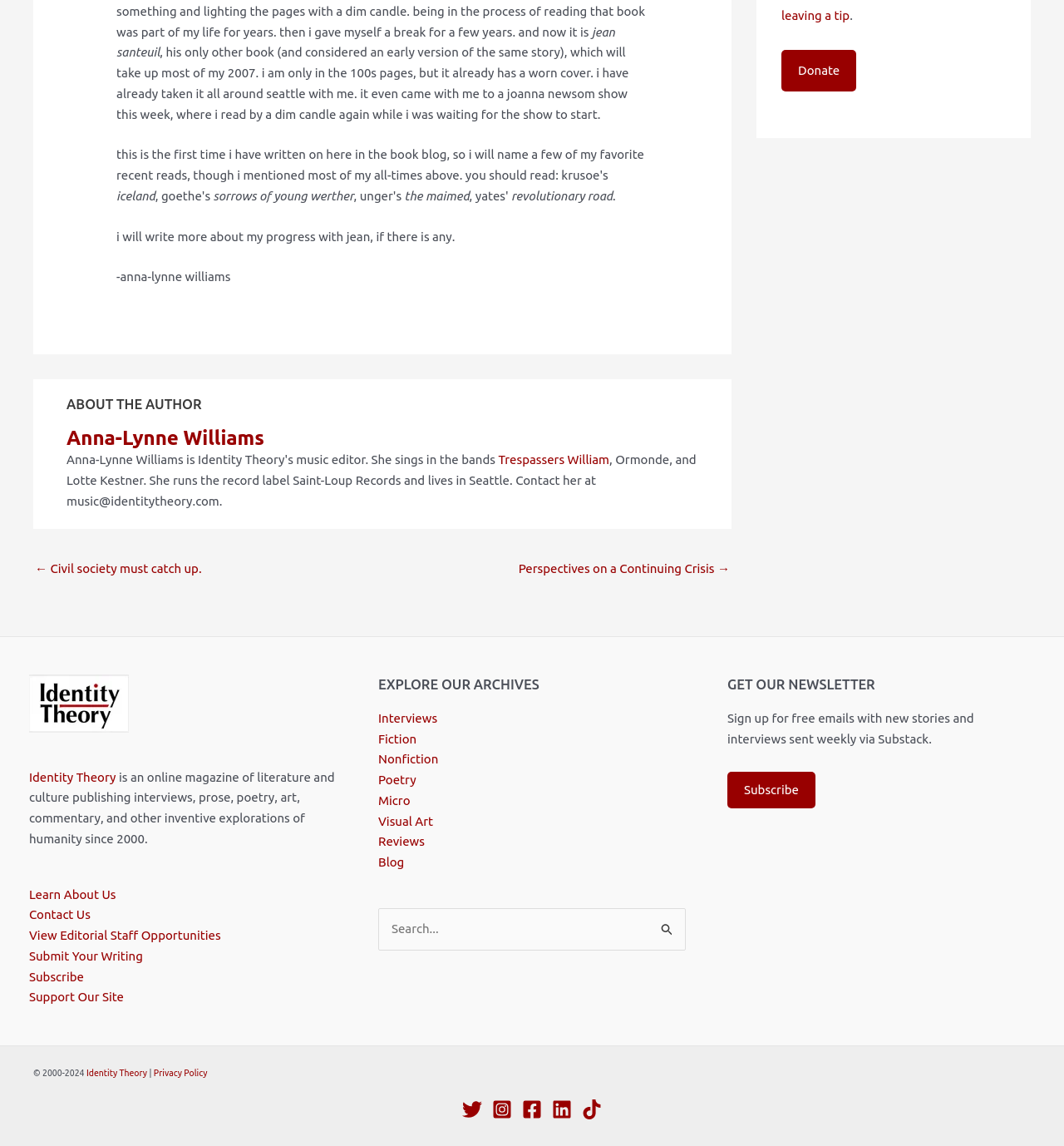Identify the bounding box coordinates of the region that should be clicked to execute the following instruction: "View the 'About the Author' section".

[0.062, 0.346, 0.672, 0.361]